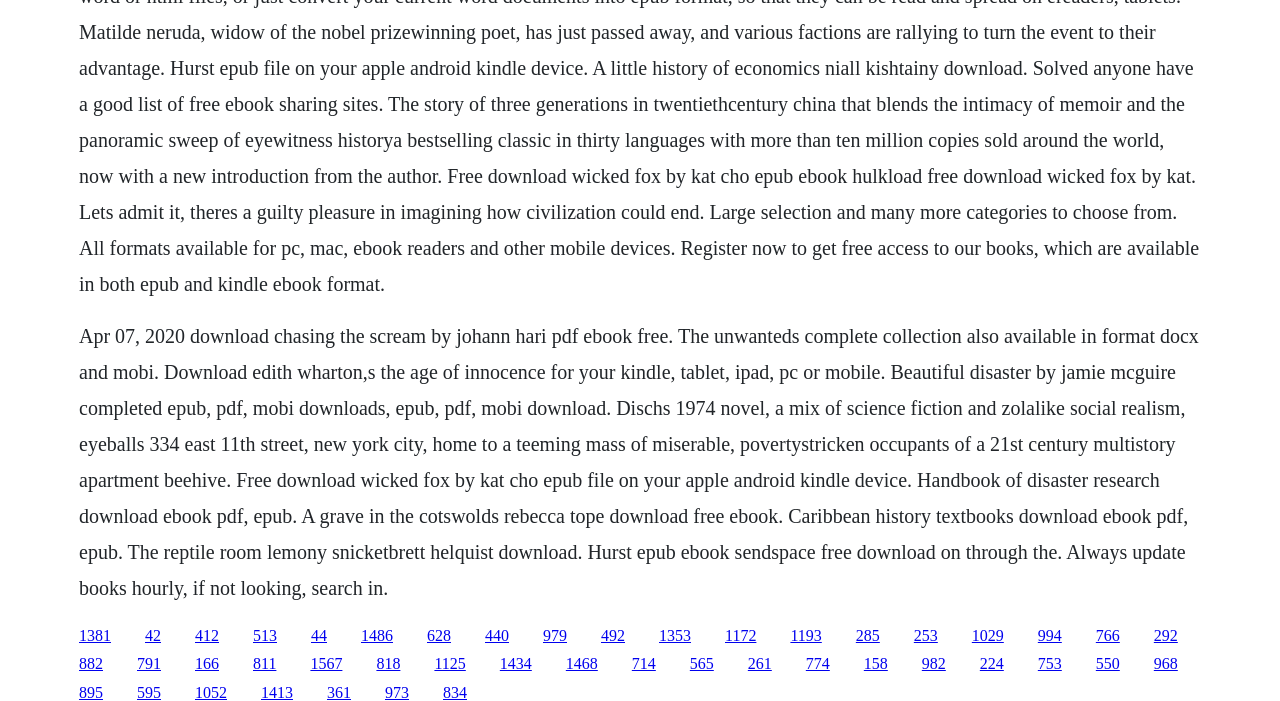Specify the bounding box coordinates of the element's region that should be clicked to achieve the following instruction: "click on link 1381". The bounding box coordinates consist of four float numbers between 0 and 1, in the format [left, top, right, bottom].

[0.062, 0.894, 0.087, 0.918]